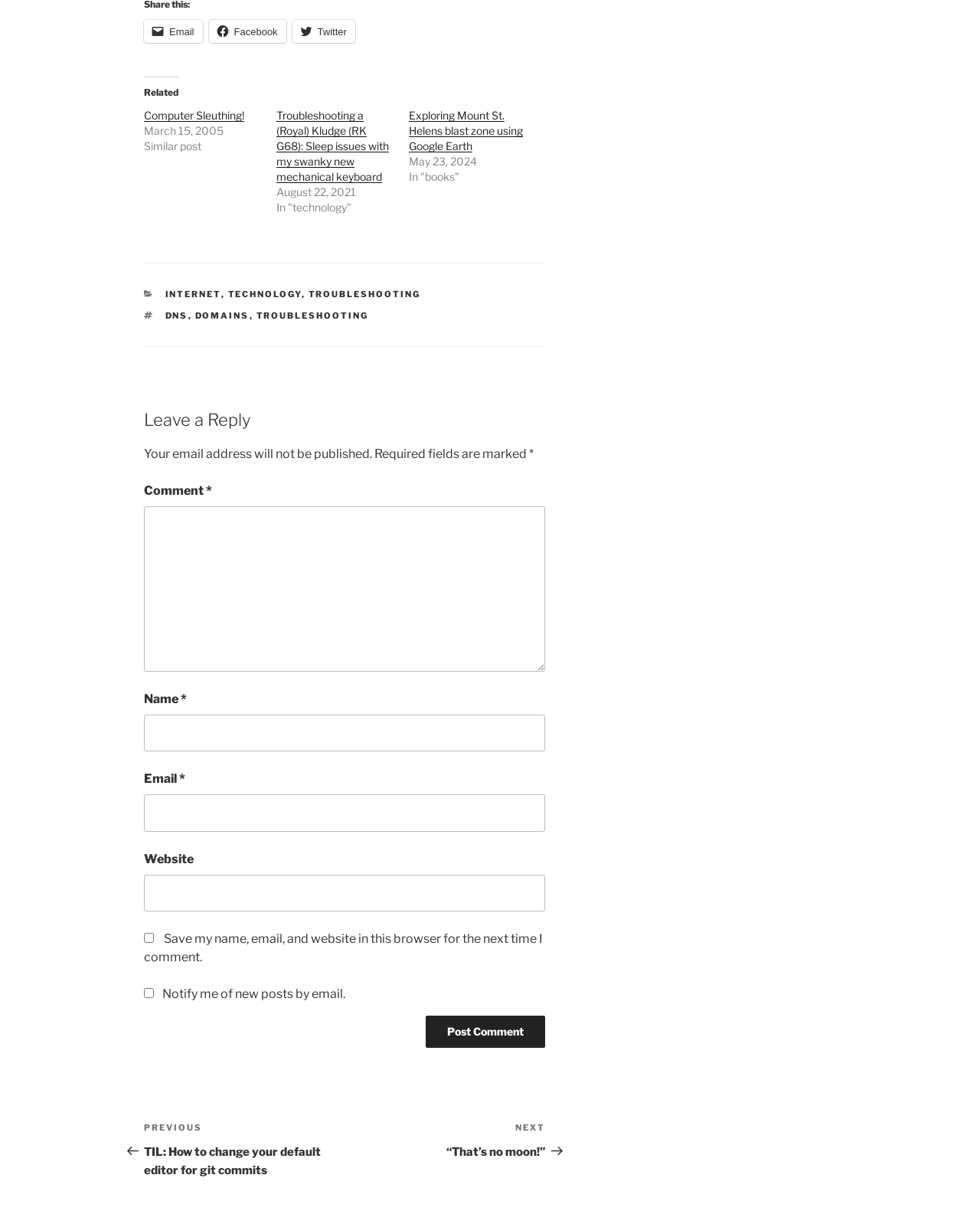What is the topic of the post 'Troubleshooting a (Royal) Kludge (RK G68): Sleep issues with my swanky new mechanical keyboard'? Based on the image, give a response in one word or a short phrase.

Troubleshooting